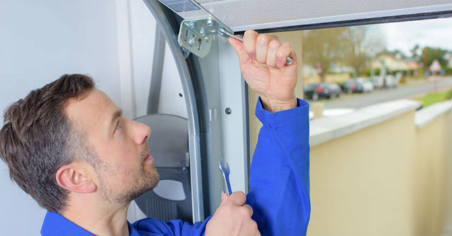What tool is the technician likely using?
Please look at the screenshot and answer in one word or a short phrase.

Wrench